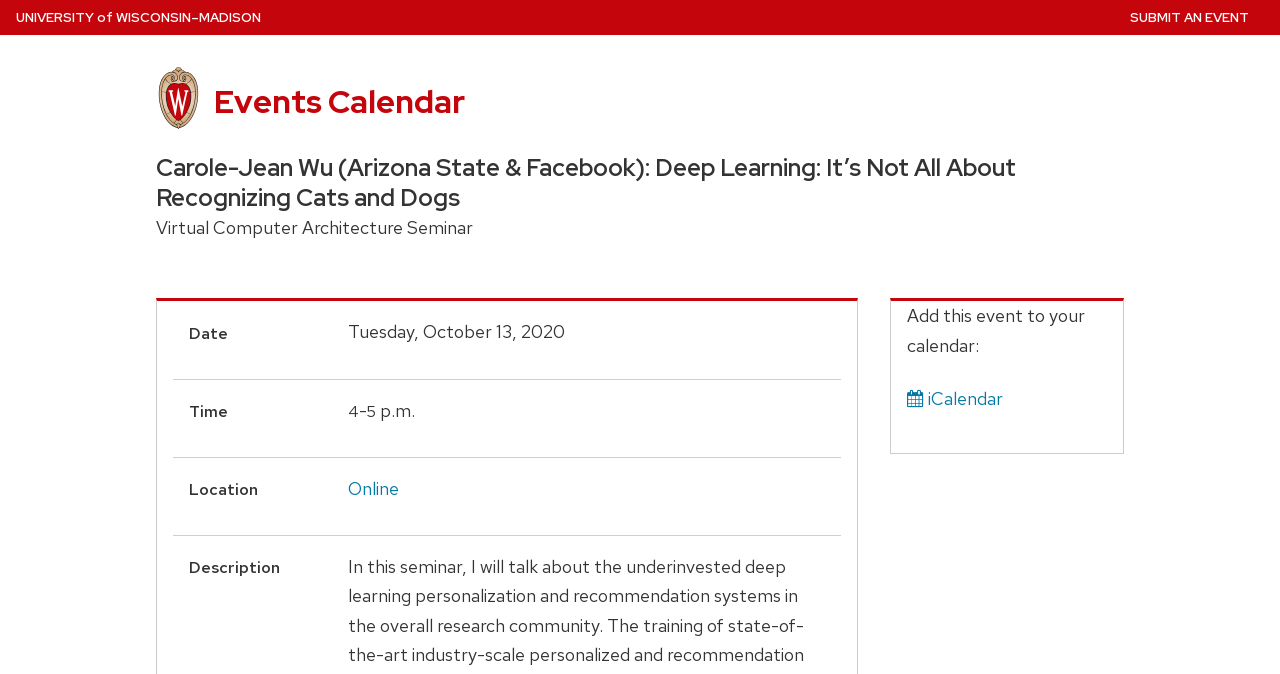Is the event calendar related to the University of Wisconsin?
Kindly offer a comprehensive and detailed response to the question.

The event calendar is related to the University of Wisconsin because the webpage has a navigation element with the text 'University Home Page', and the event title mentions 'UW–Madison Events Calendar'. This suggests that the event is affiliated with the University of Wisconsin.